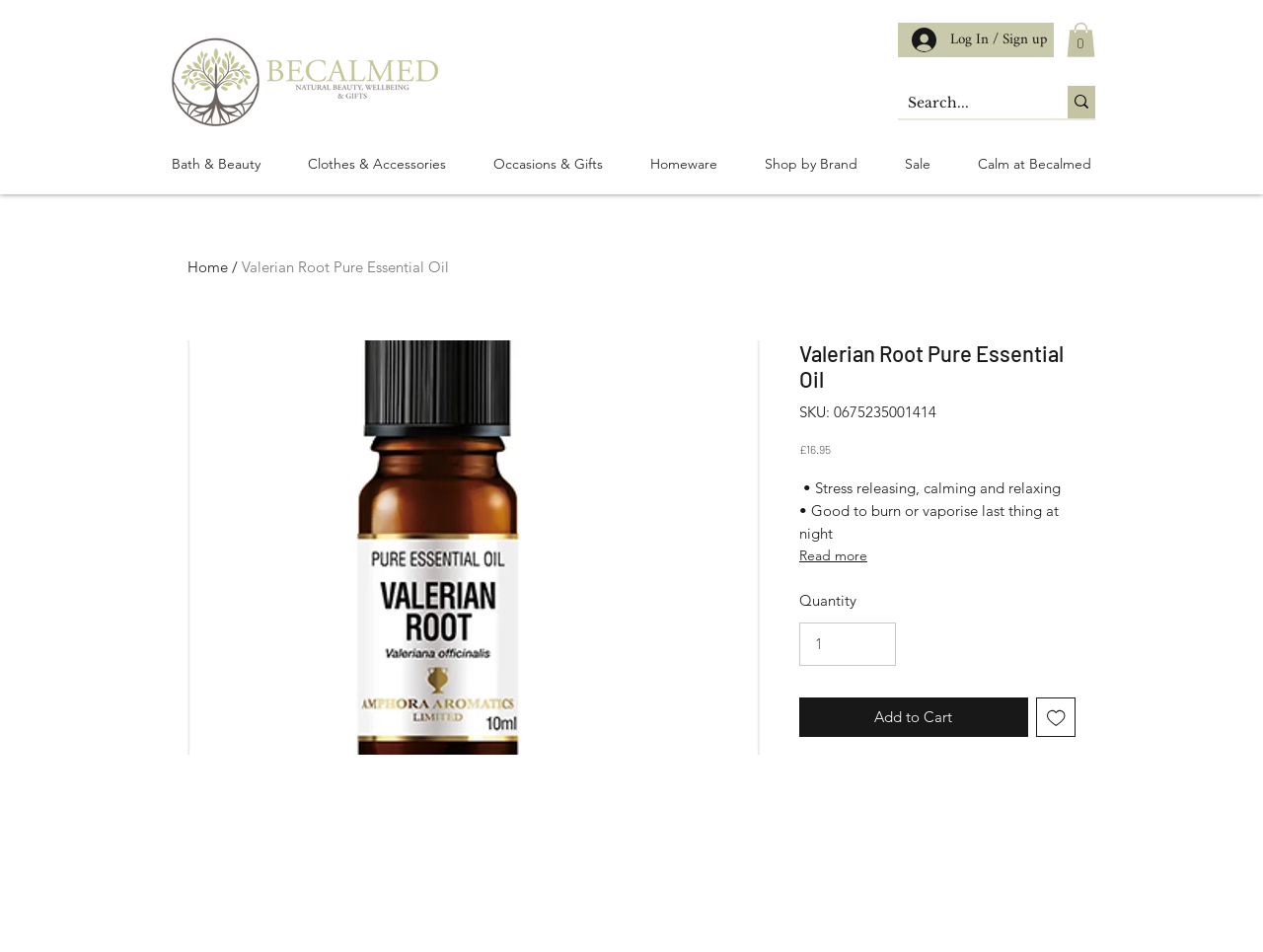What is the quantity of the product?
Answer the question in as much detail as possible.

I found the quantity of the product by looking at the text '10ml' on the webpage, which is located below the product description and above the 'Add to Cart' button.